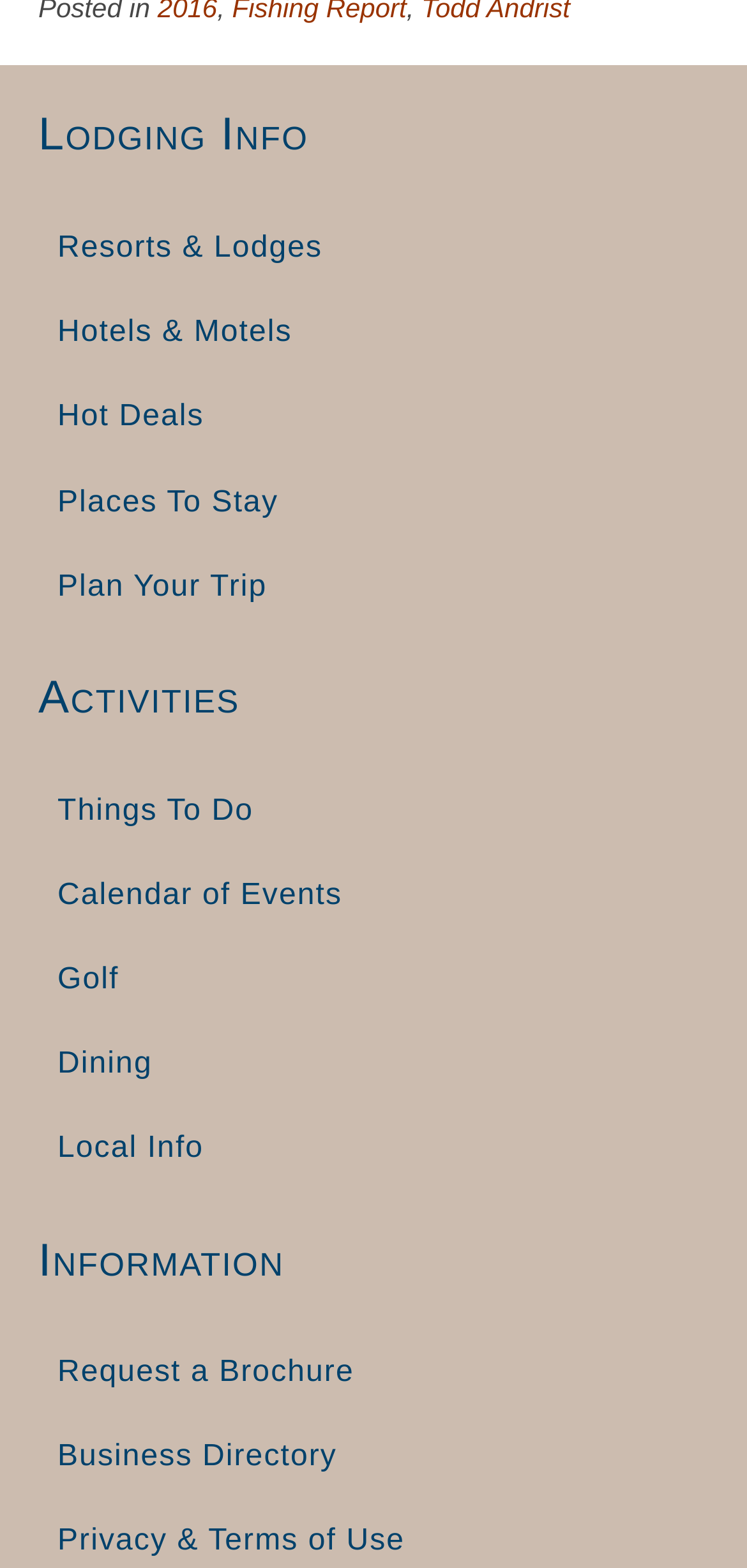Given the element description, predict the bounding box coordinates in the format (top-left x, top-left y, bottom-right x, bottom-right y), using floating point numbers between 0 and 1: Local Info

[0.051, 0.706, 0.949, 0.759]